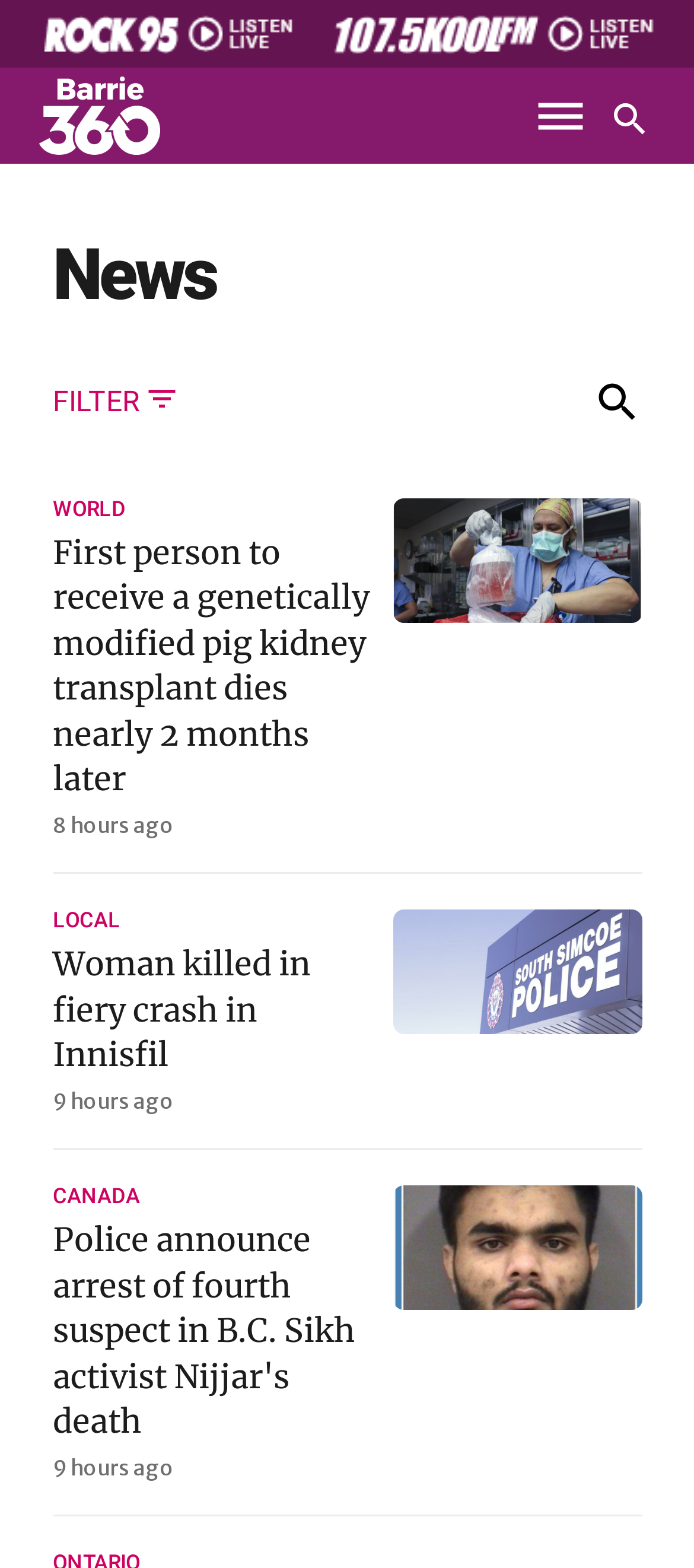Show the bounding box coordinates for the HTML element described as: "aria-label="Open search"".

[0.872, 0.06, 0.944, 0.092]